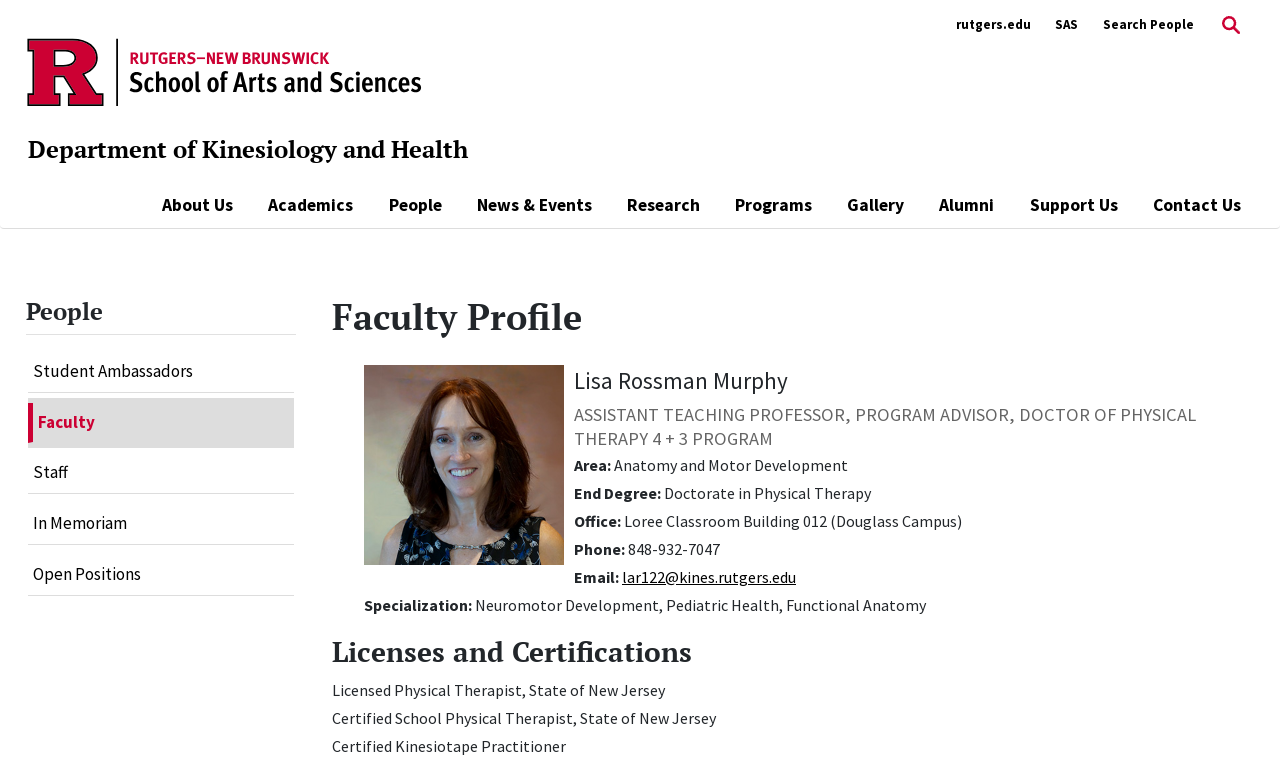Using the elements shown in the image, answer the question comprehensively: How many links are there under the 'People' heading?

I found the answer by counting the number of links under the 'People' heading, which are 'Student Ambassadors', 'Faculty', 'Staff', 'In Memoriam', 'Open Positions', and the faculty profile link.